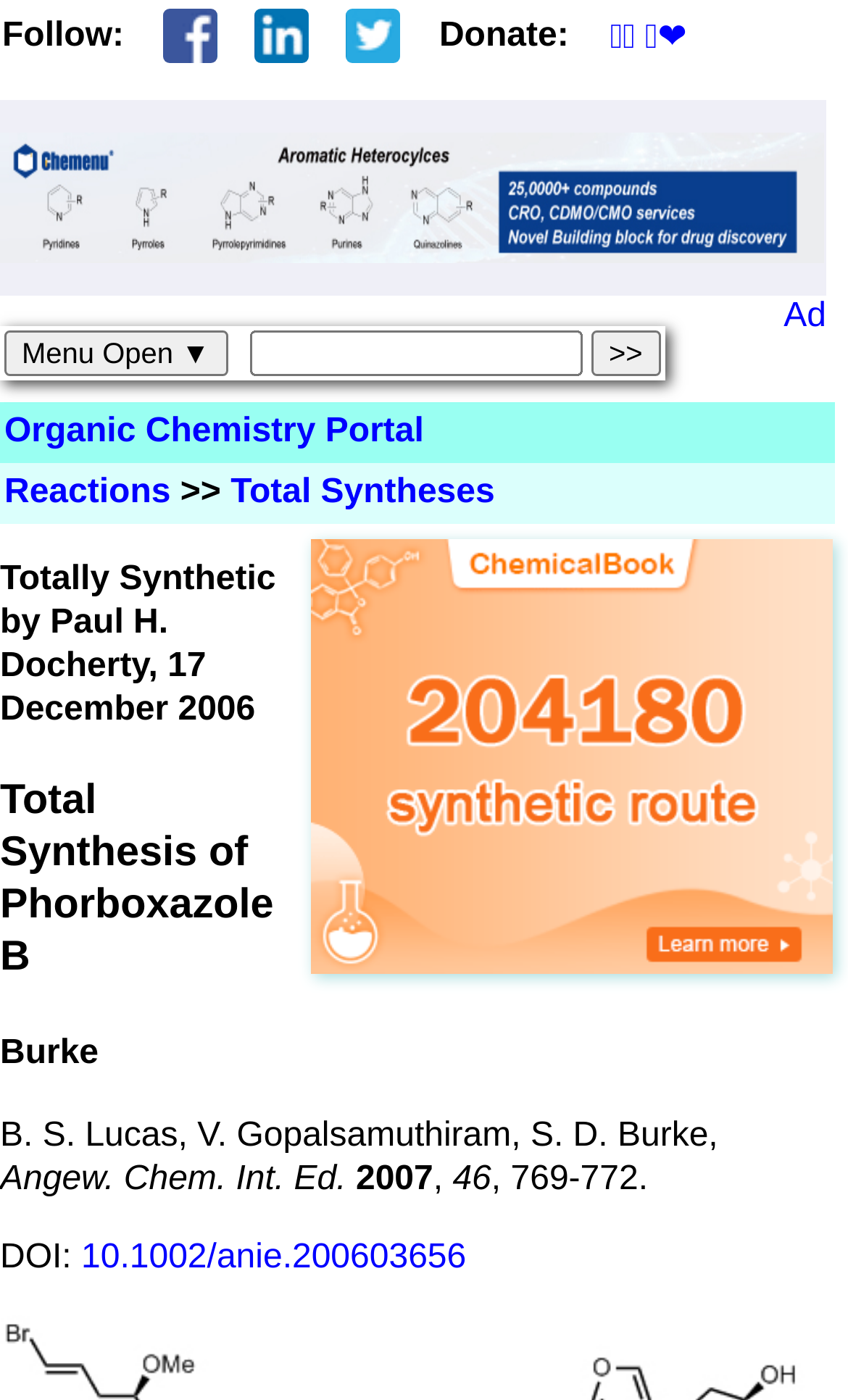Generate the text content of the main heading of the webpage.

Total Synthesis of Phorboxazole B